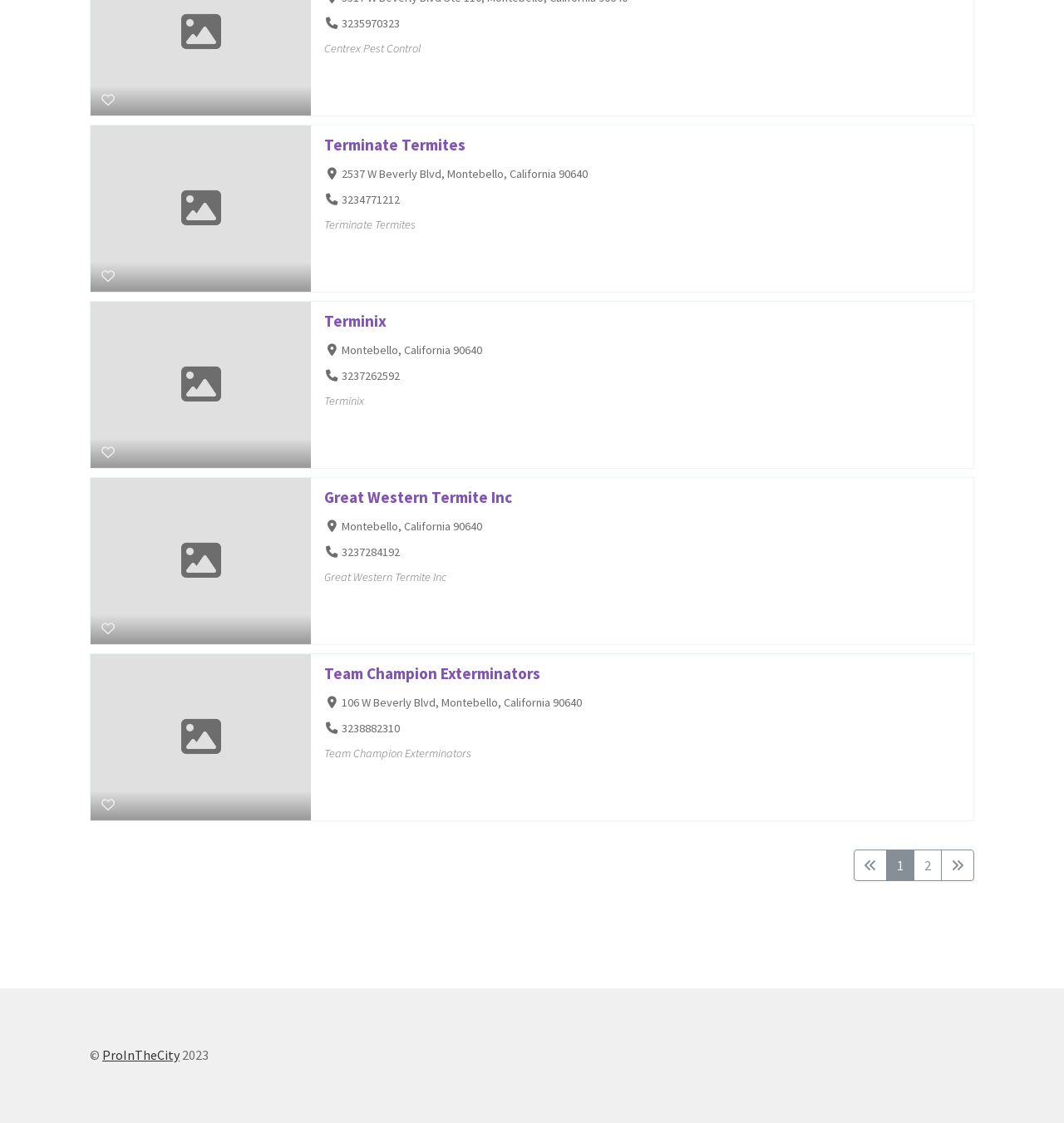How many buttons with '' icon are there?
Refer to the image and answer the question using a single word or phrase.

4